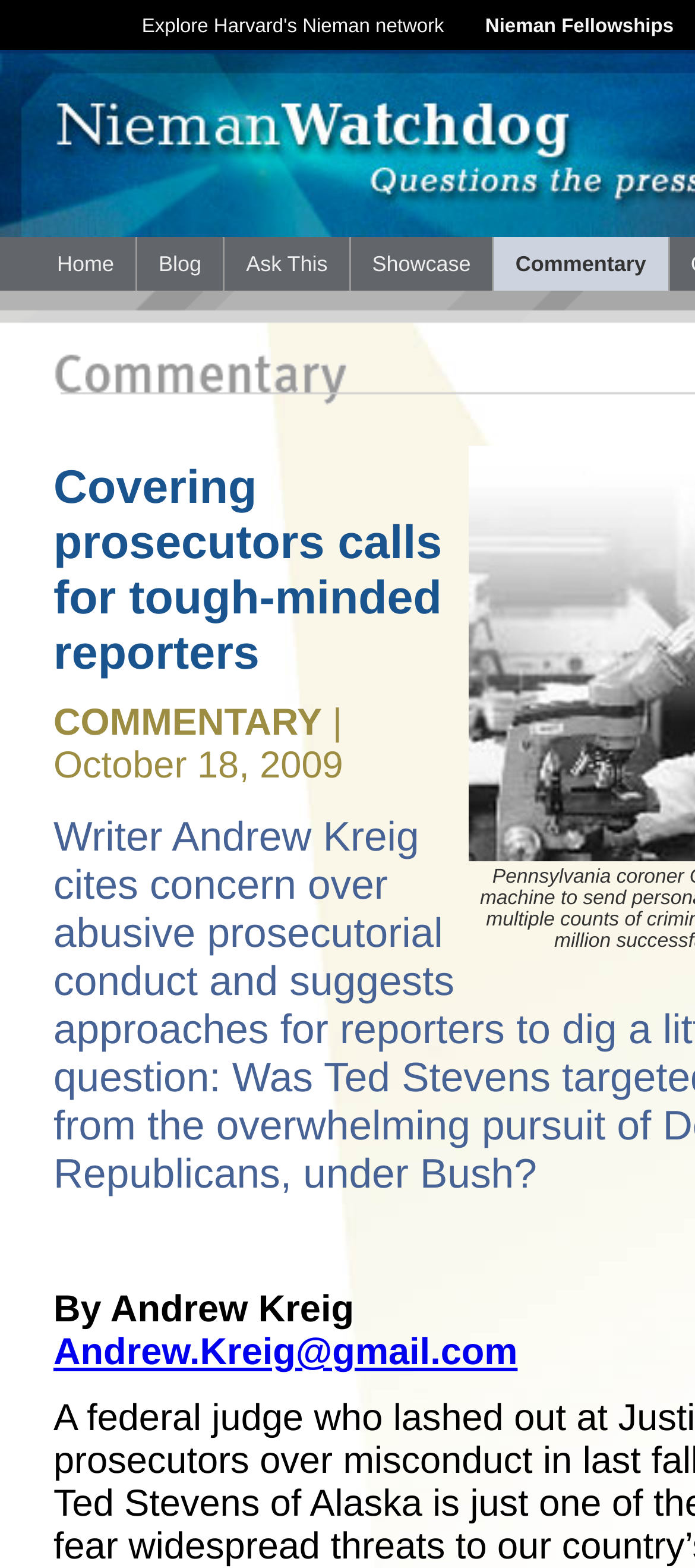Identify the bounding box coordinates of the specific part of the webpage to click to complete this instruction: "Go to Nieman Fellowships".

[0.698, 0.01, 0.969, 0.024]